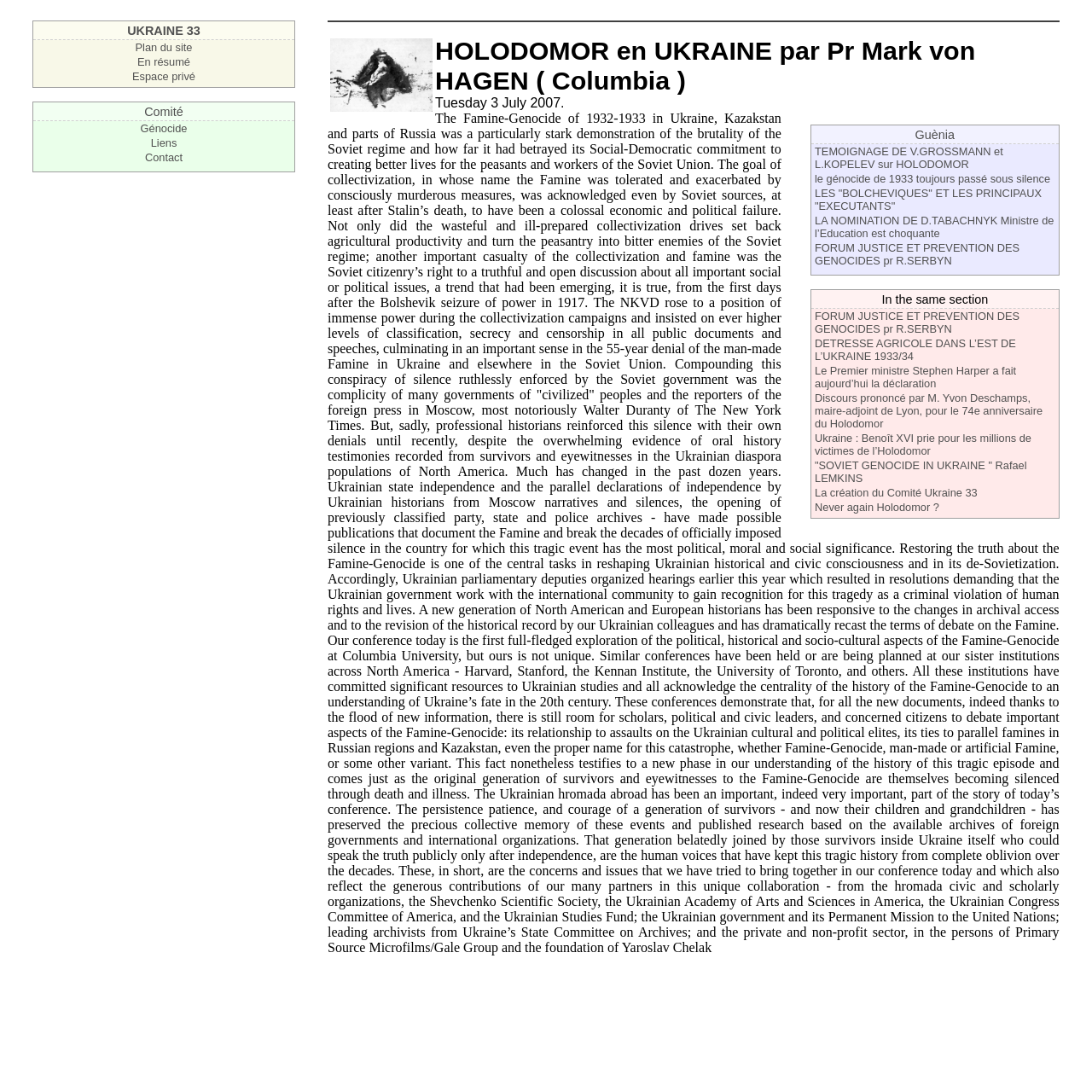What is the topic of the webpage? Refer to the image and provide a one-word or short phrase answer.

Holodomor in Ukraine